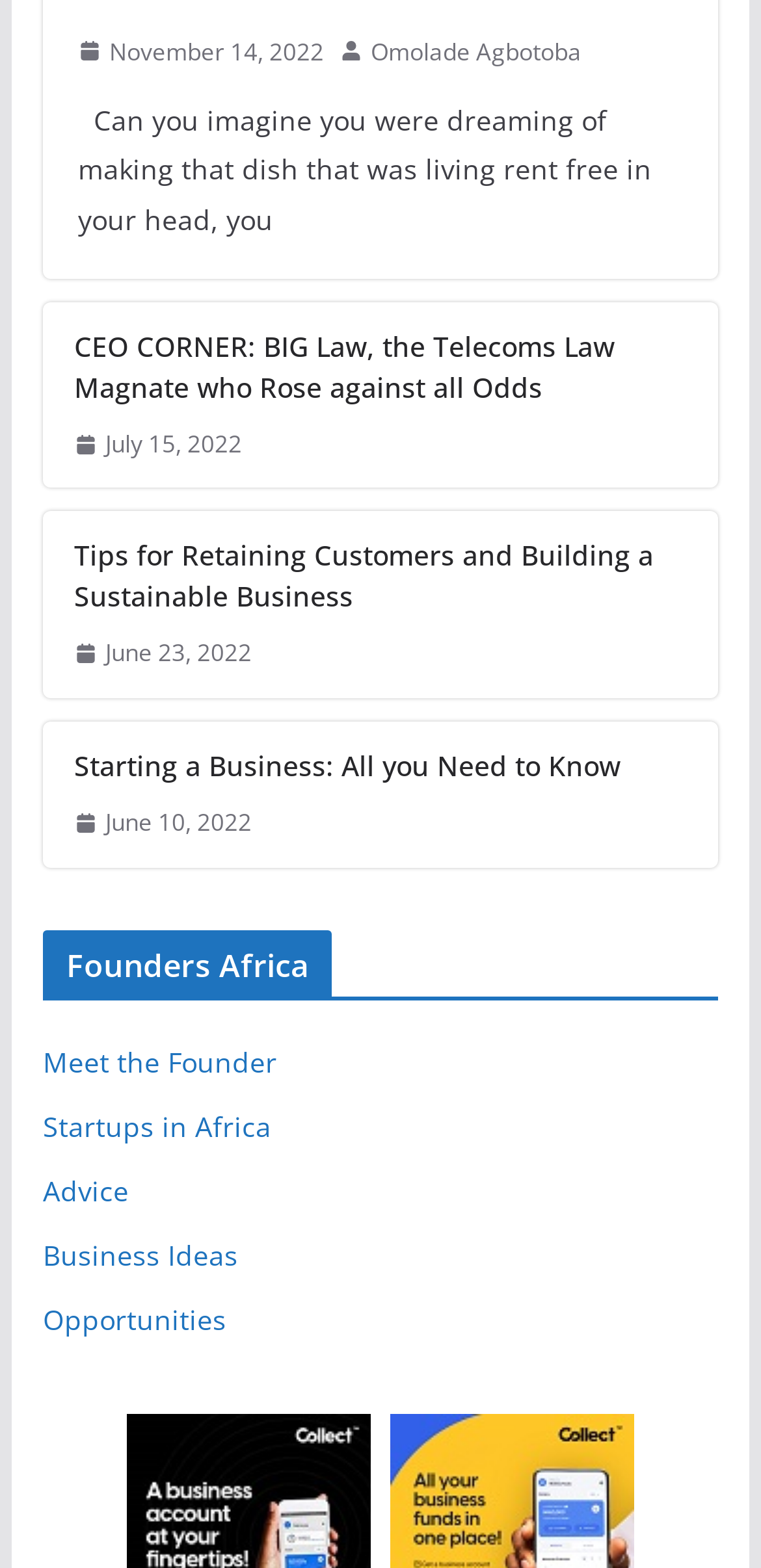Locate the bounding box coordinates of the element's region that should be clicked to carry out the following instruction: "Meet the Founder". The coordinates need to be four float numbers between 0 and 1, i.e., [left, top, right, bottom].

[0.056, 0.666, 0.364, 0.69]